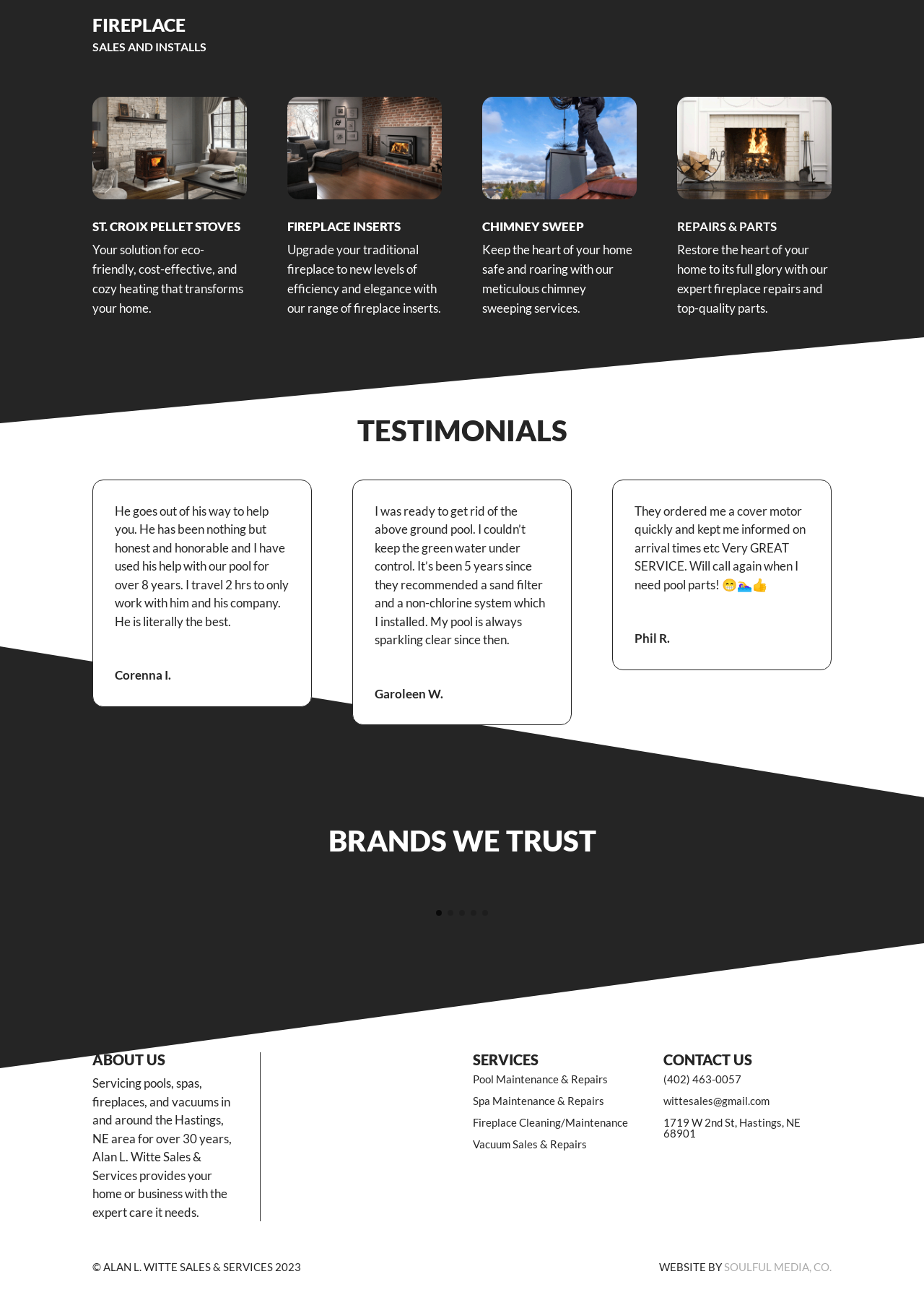Determine the bounding box for the UI element described here: "(402) 463-0057".

[0.718, 0.82, 0.802, 0.83]